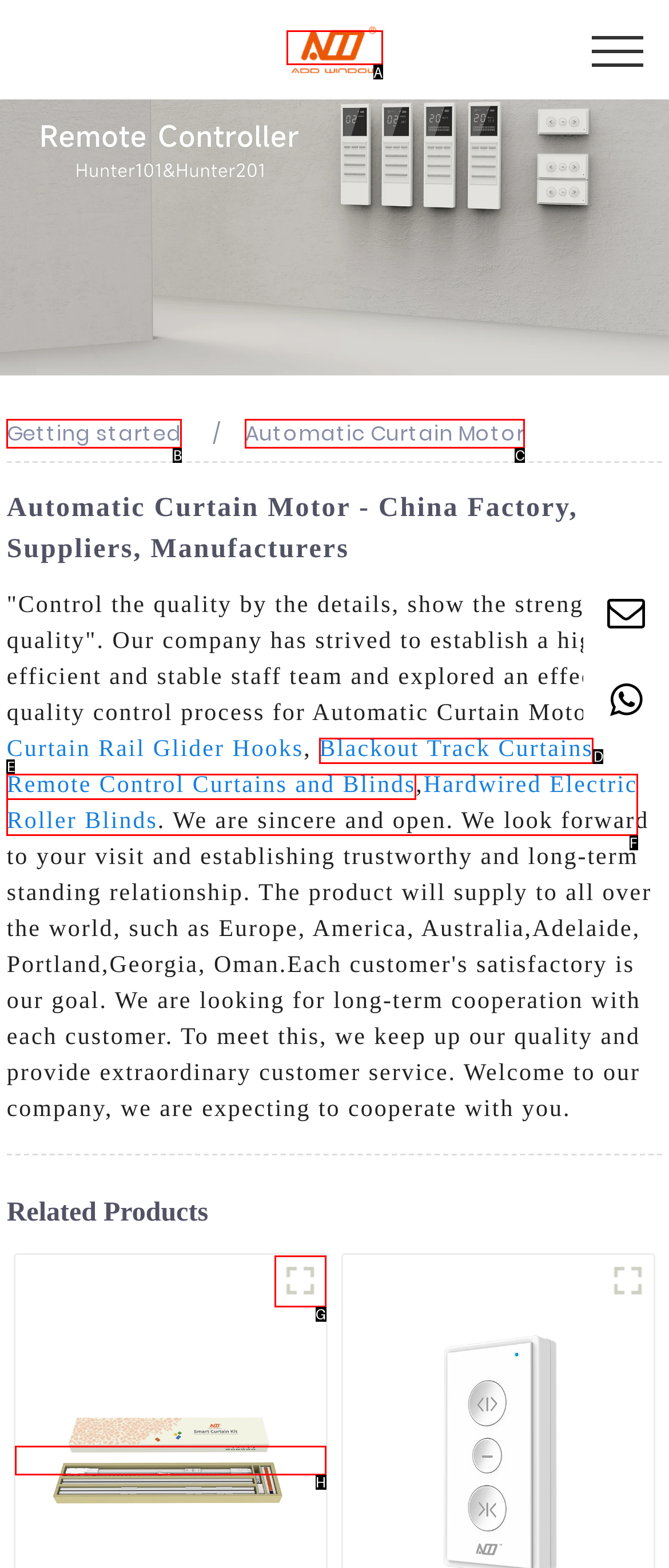Determine which option matches the element description: Getting started
Reply with the letter of the appropriate option from the options provided.

B